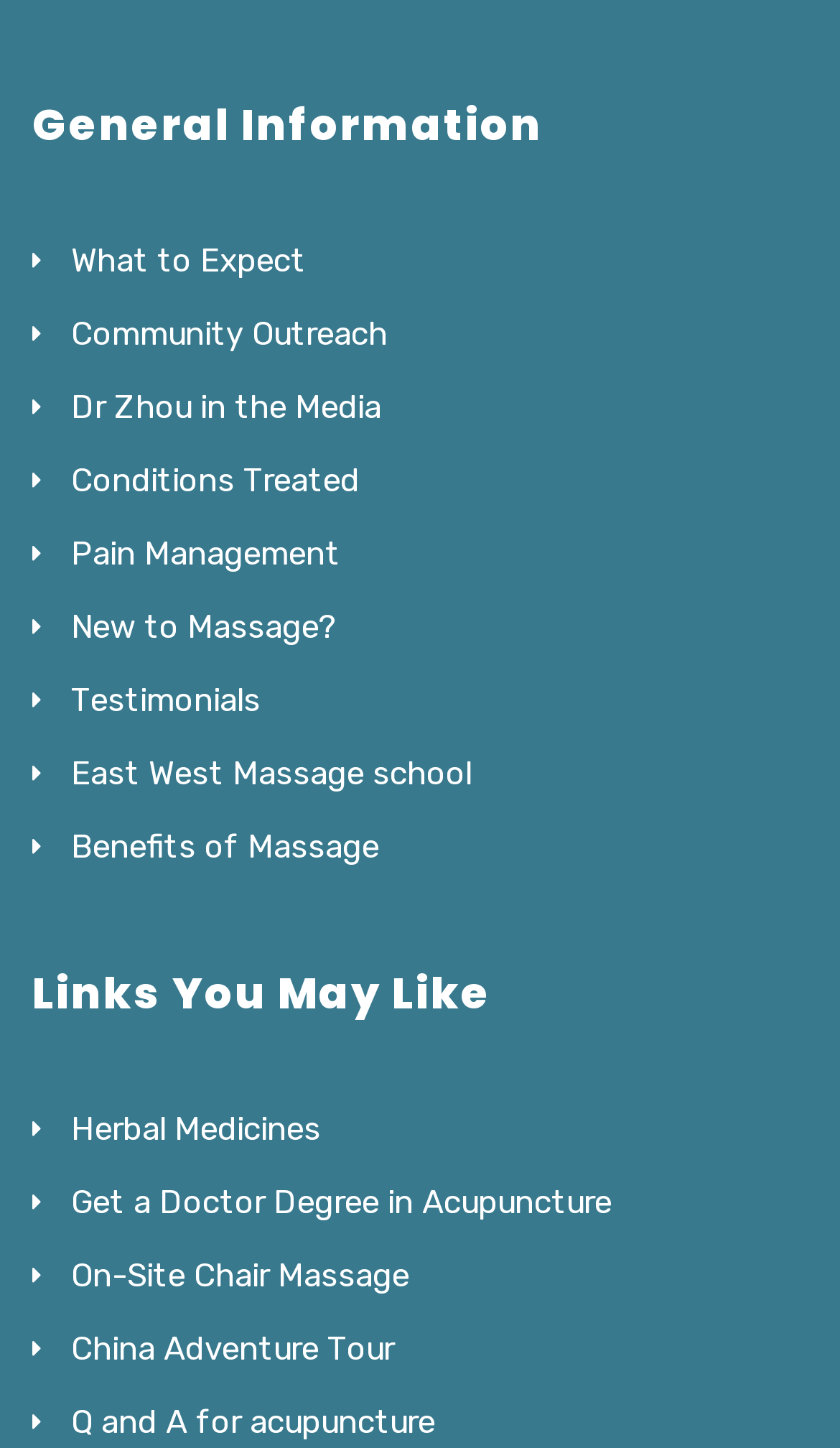Please find the bounding box coordinates (top-left x, top-left y, bottom-right x, bottom-right y) in the screenshot for the UI element described as follows: Dr Zhou in the Media

[0.085, 0.268, 0.454, 0.295]